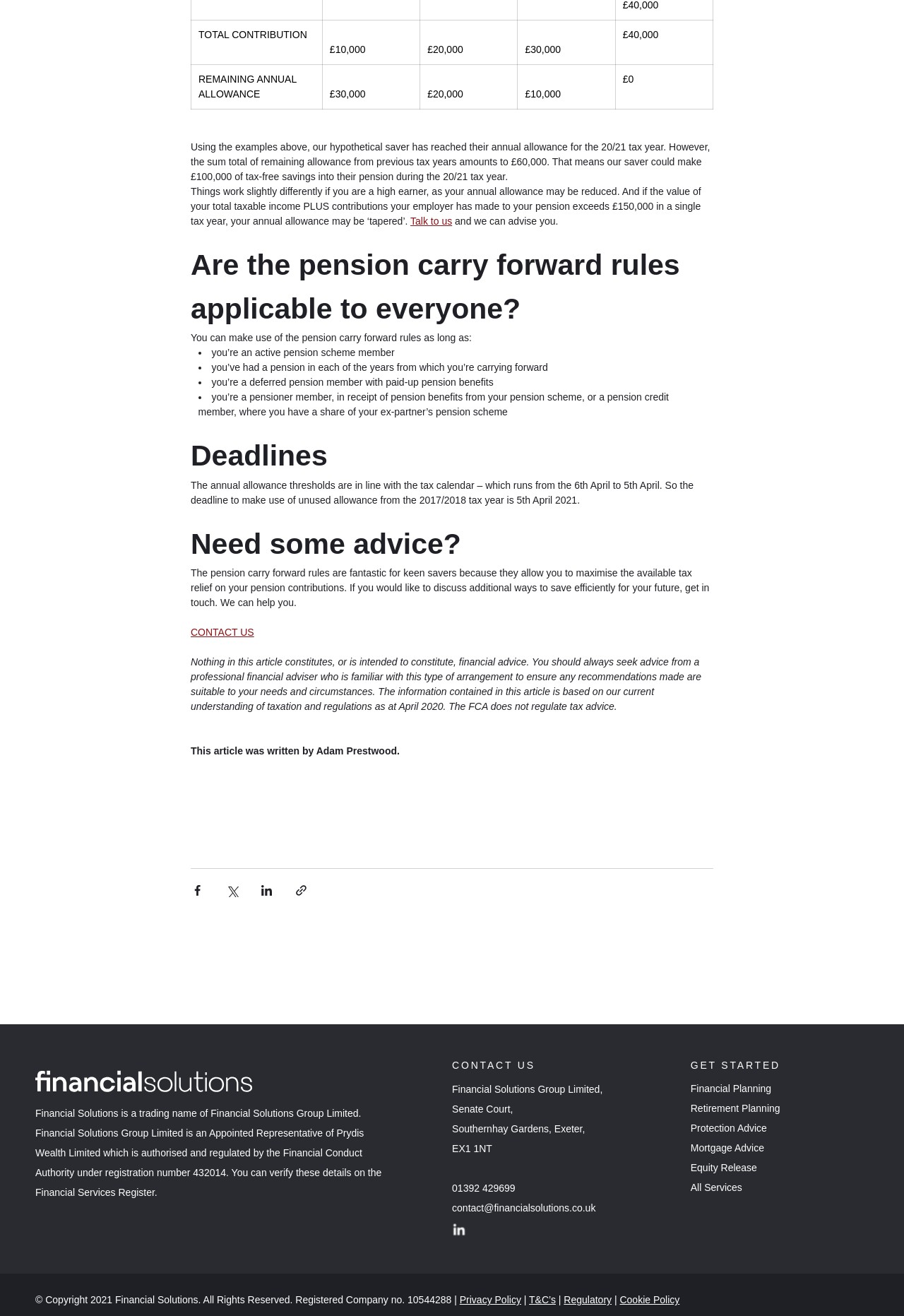Please provide the bounding box coordinate of the region that matches the element description: Regulatory. Coordinates should be in the format (top-left x, top-left y, bottom-right x, bottom-right y) and all values should be between 0 and 1.

[0.624, 0.983, 0.677, 0.992]